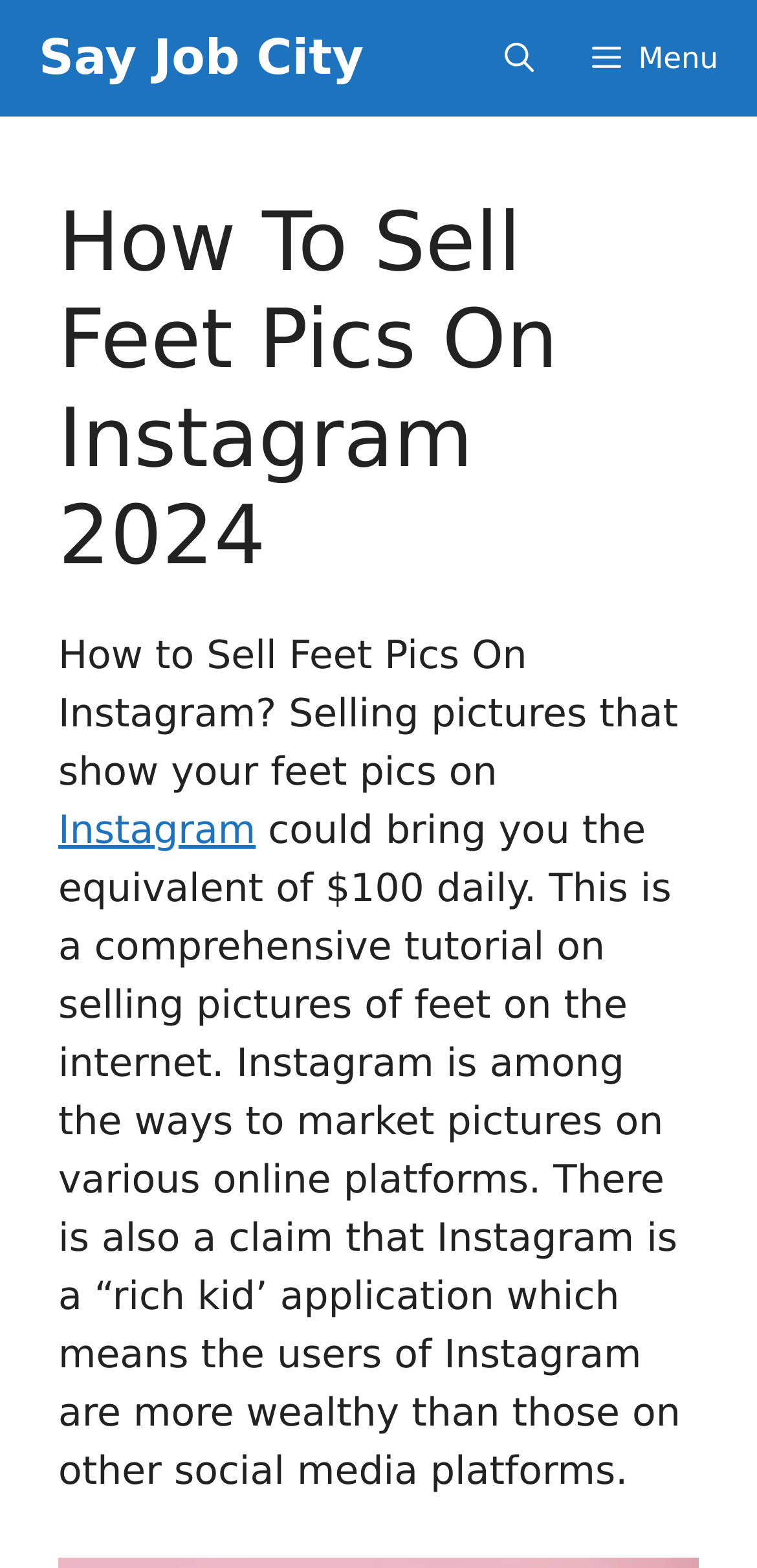What is the claimed daily earning potential?
Based on the image, respond with a single word or phrase.

$100